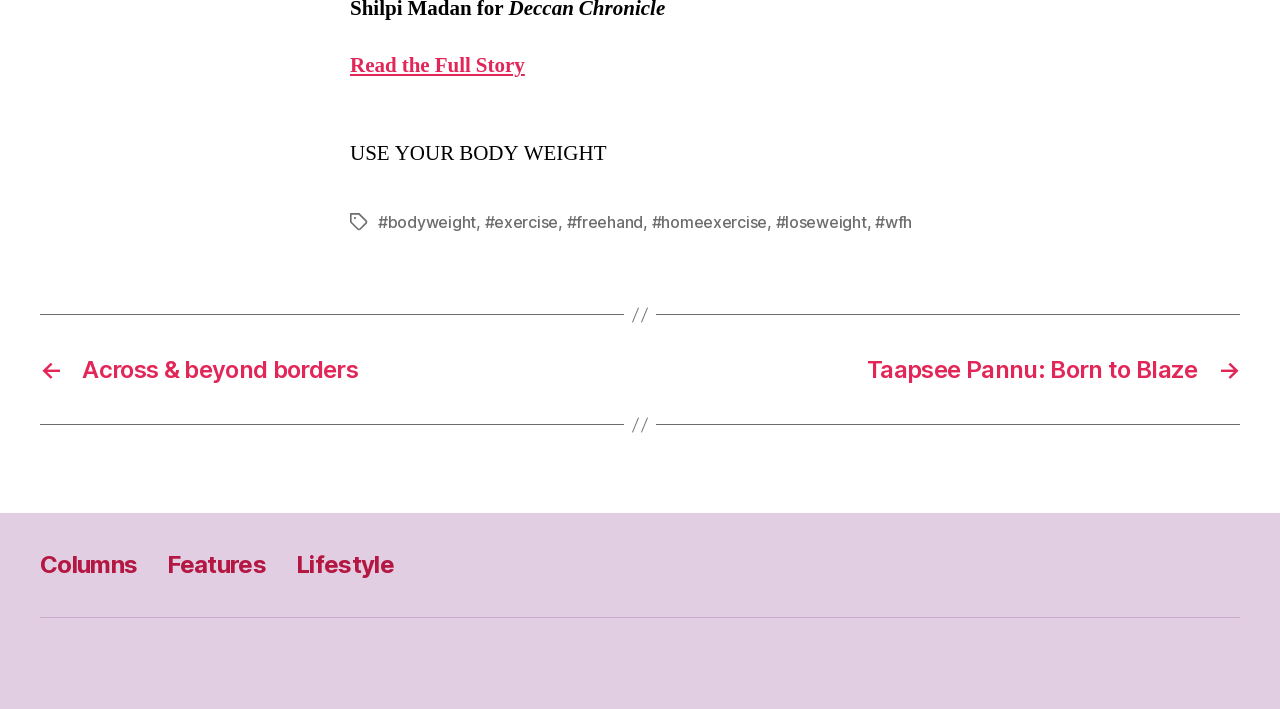Show the bounding box coordinates for the element that needs to be clicked to execute the following instruction: "Explore tags about bodyweight". Provide the coordinates in the form of four float numbers between 0 and 1, i.e., [left, top, right, bottom].

[0.295, 0.299, 0.372, 0.327]